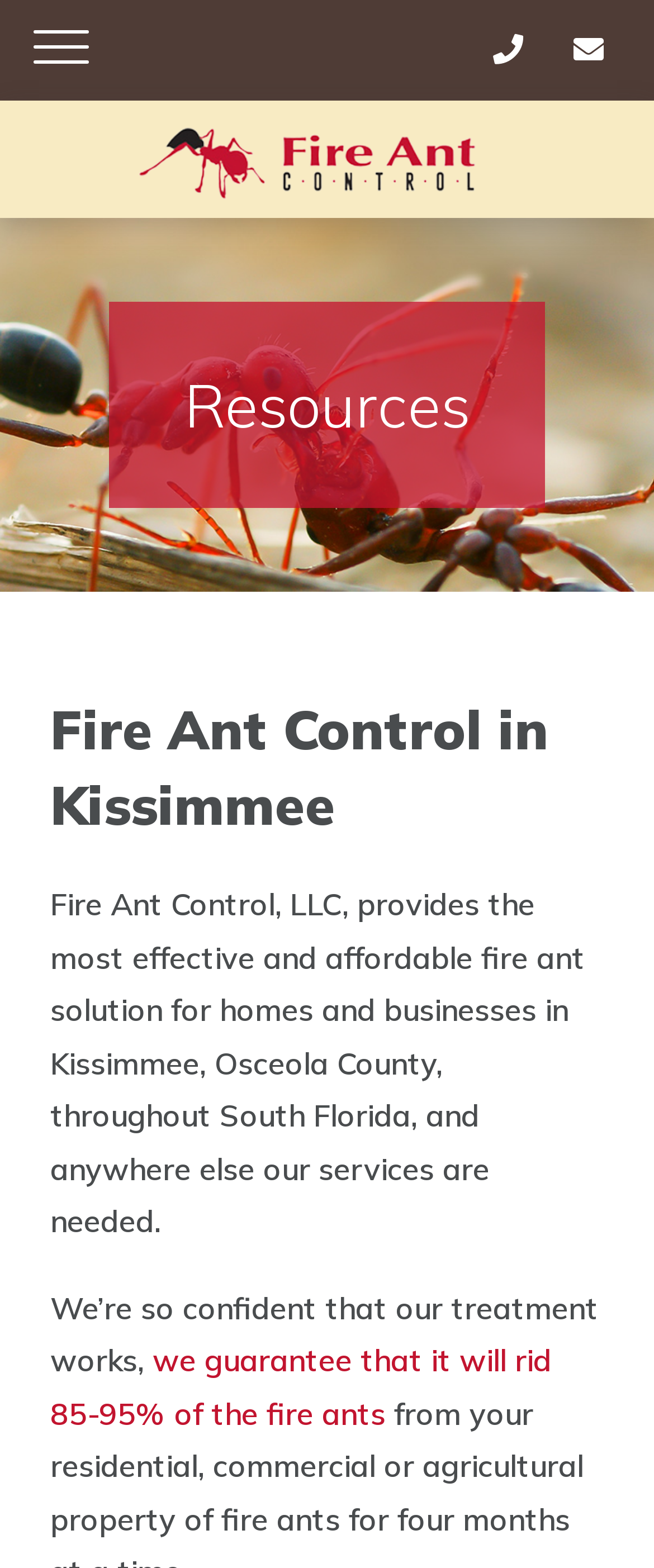Use a single word or phrase to answer the question: What percentage of fire ants does the treatment guarantee to rid?

85-95%